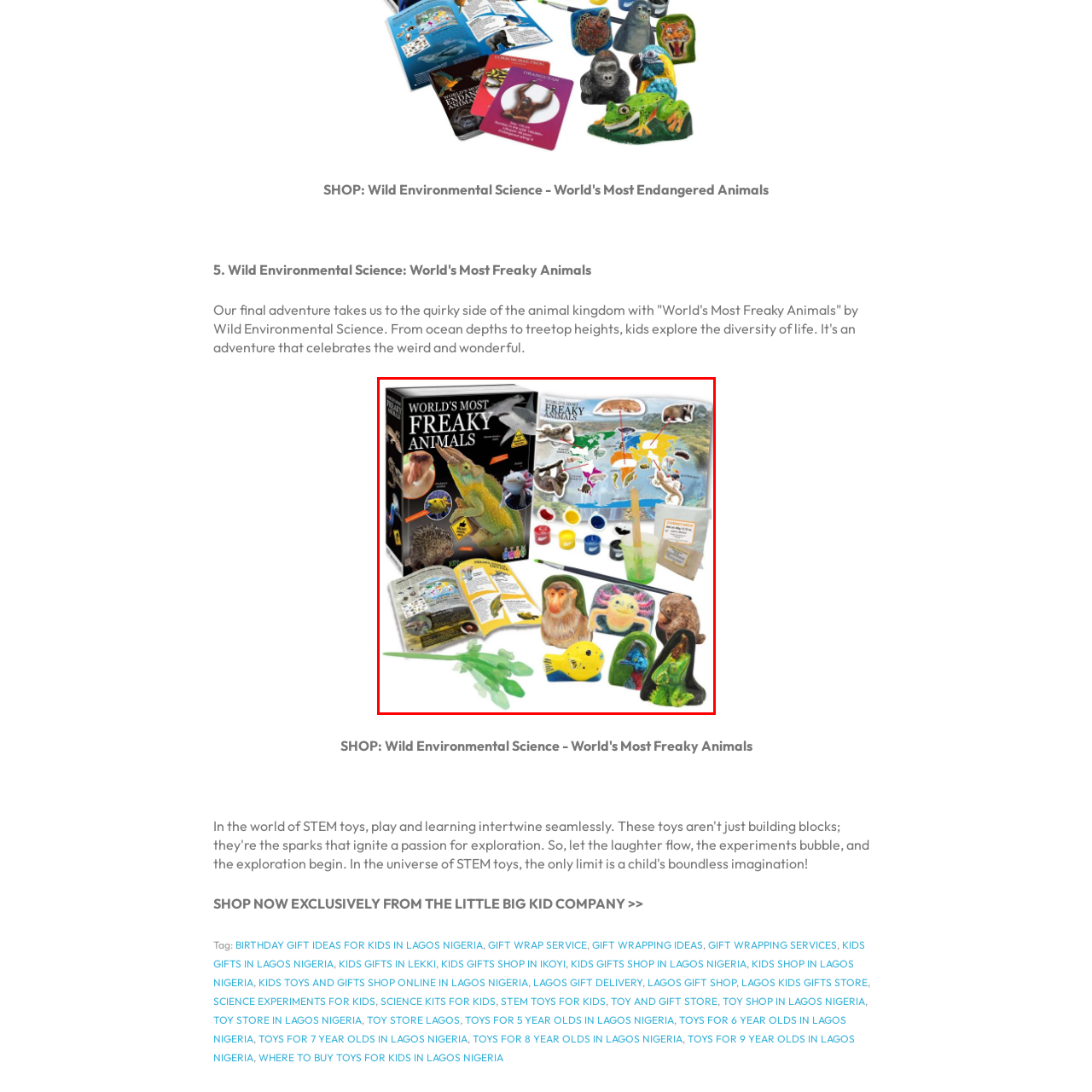Generate an in-depth caption for the image segment highlighted with a red box.

The image showcases the educational kit titled "World's Most Freaky Animals" by Wild Environmental Science. This engaging set is designed for children to explore the bizarre and unusual aspects of the animal kingdom. 

In the foreground, a variety of colorful animal figurines can be seen, including an eye-catching lizard and a monkey. Surrounding these are art supplies, including paint pots and brushes, indicating that kids can create their own artistic representations of these unique creatures. A guidebook featuring vibrant illustrations and information about the animals presents an interactive and informative experience.

The kit is complemented by a detailed world map and additional materials, enhancing the learning adventure. This setup invites children to delve into the eccentricities of wildlife while fostering creativity and curiosity in the natural world. It’s a perfect blend of fun and education, making it an excellent gift choice for young explorers.